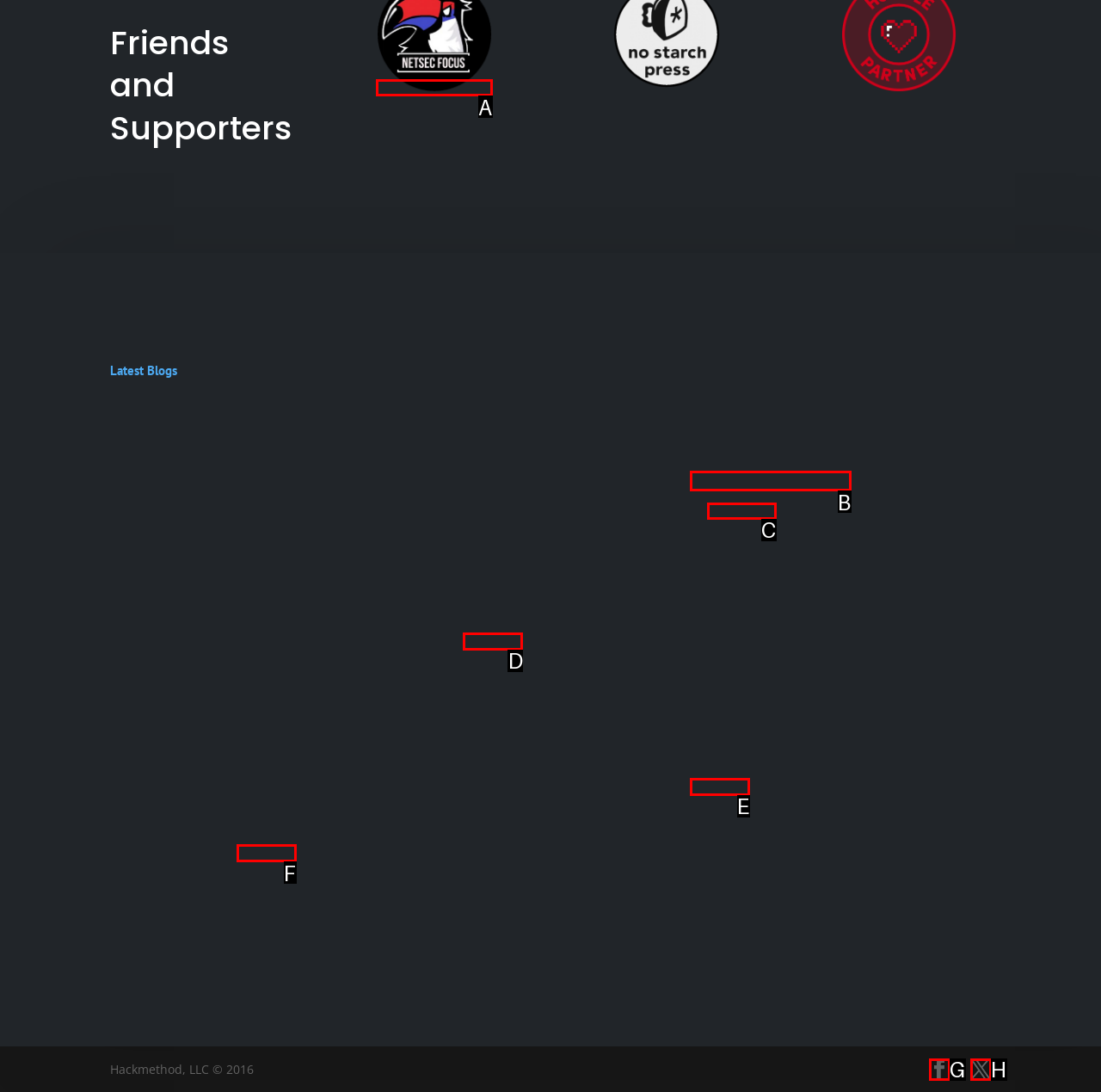Tell me the correct option to click for this task: Visit the 'Friends and Supporters' page
Write down the option's letter from the given choices.

A